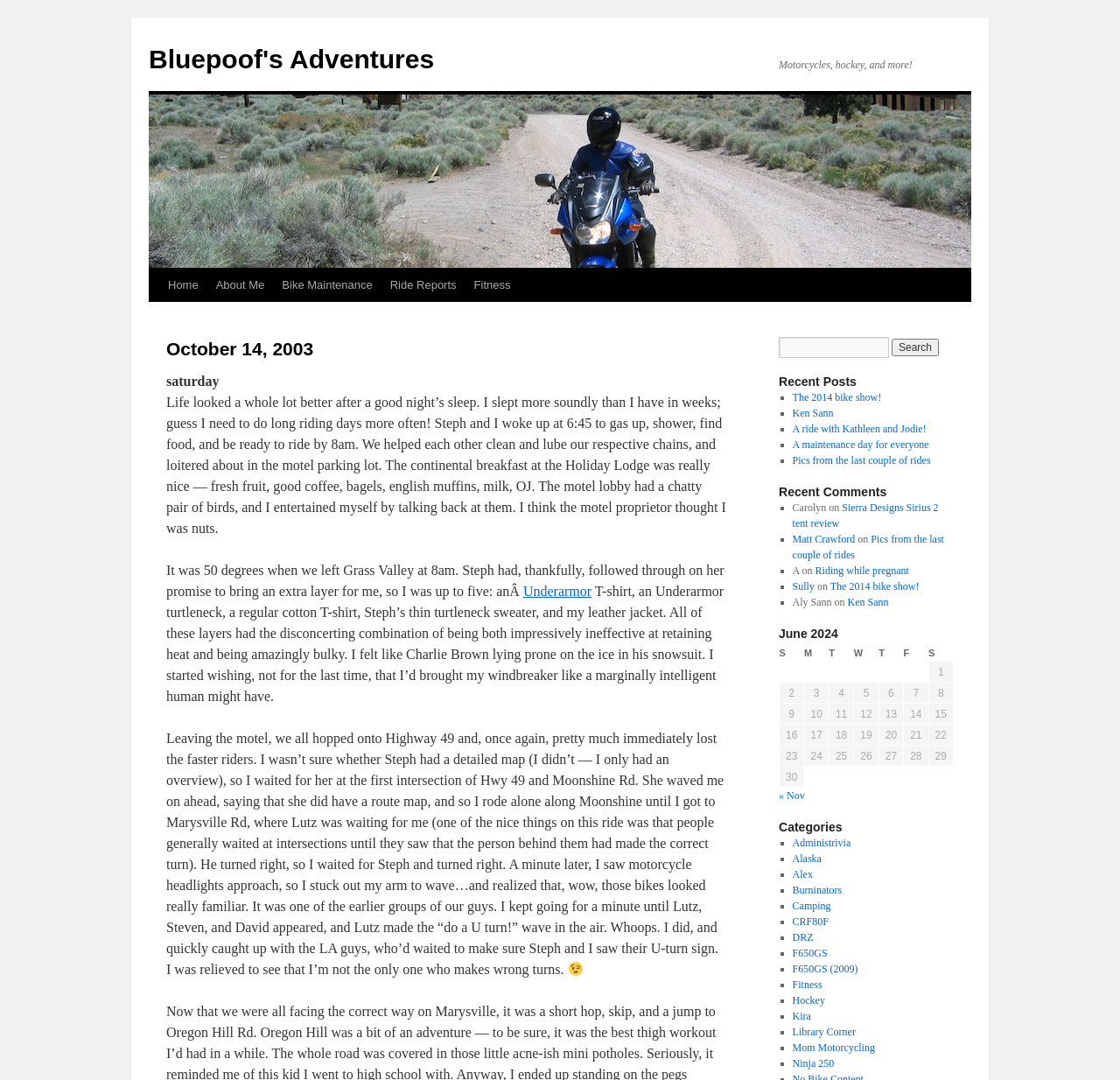What is the temperature when the author leaves Grass Valley?
Refer to the screenshot and answer in one word or phrase.

50 degrees